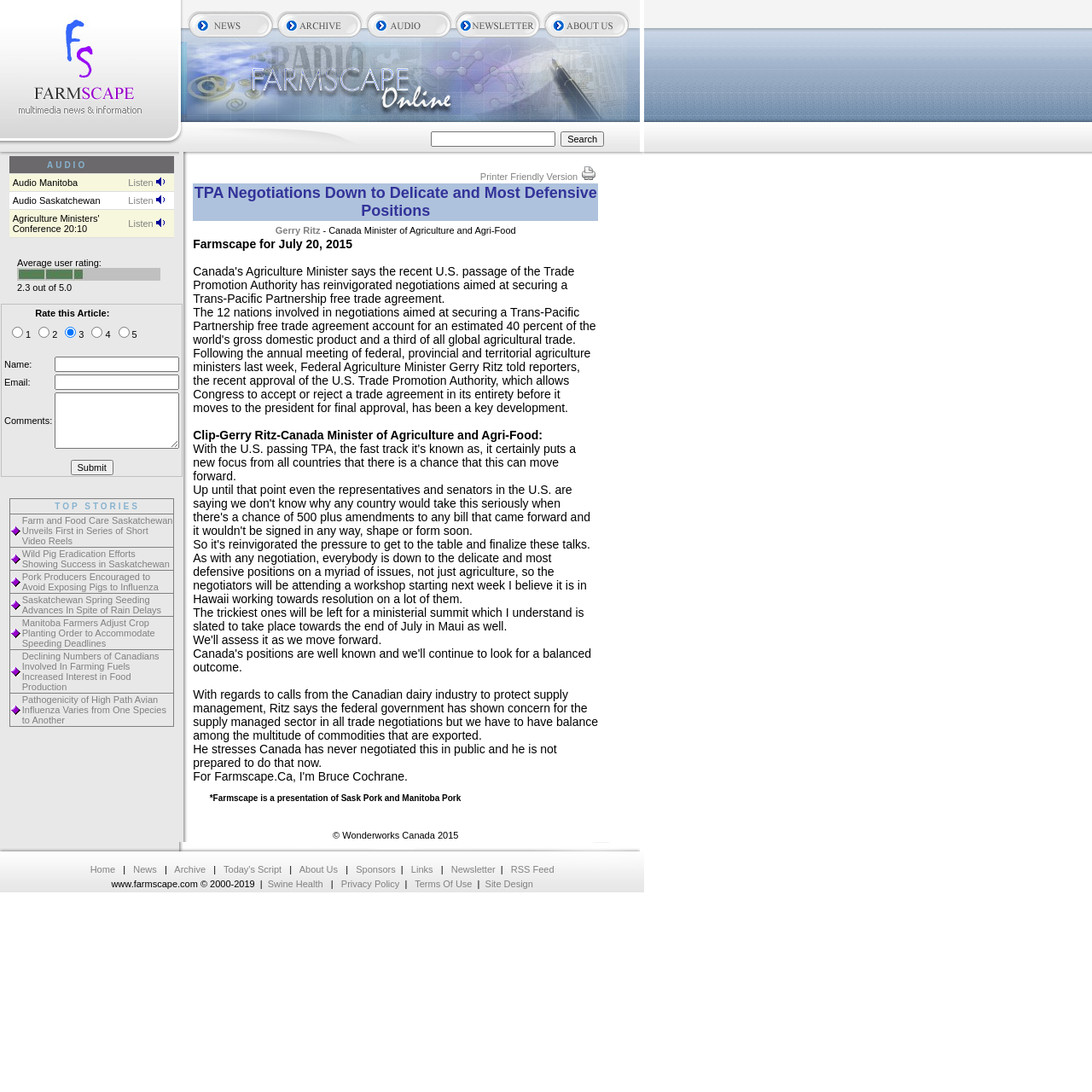Answer the question with a single word or phrase: 
What is the average user rating of the article?

2.3 out of 5.0